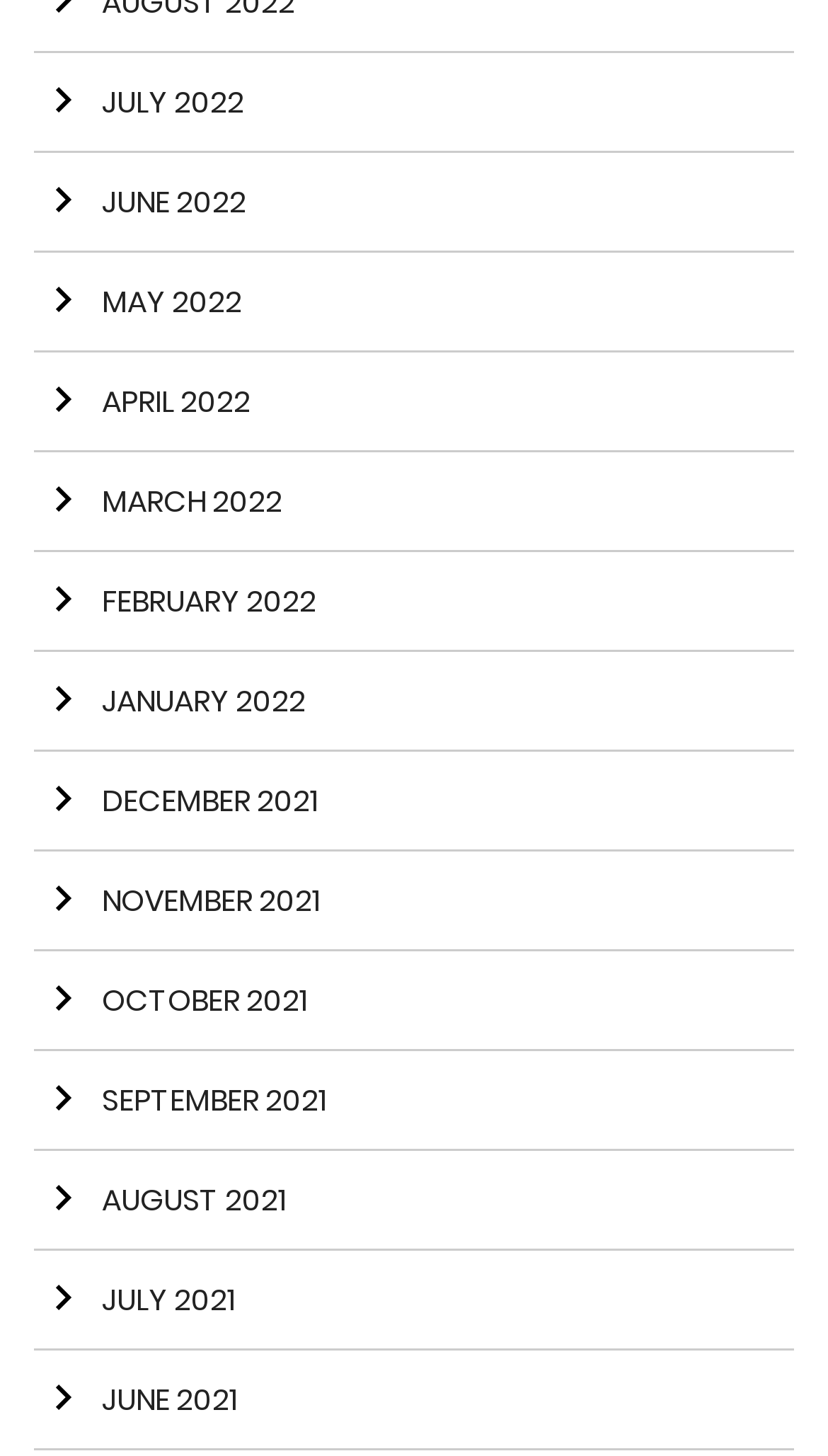Identify the bounding box coordinates of the clickable region to carry out the given instruction: "View May 2022".

[0.041, 0.173, 0.959, 0.242]